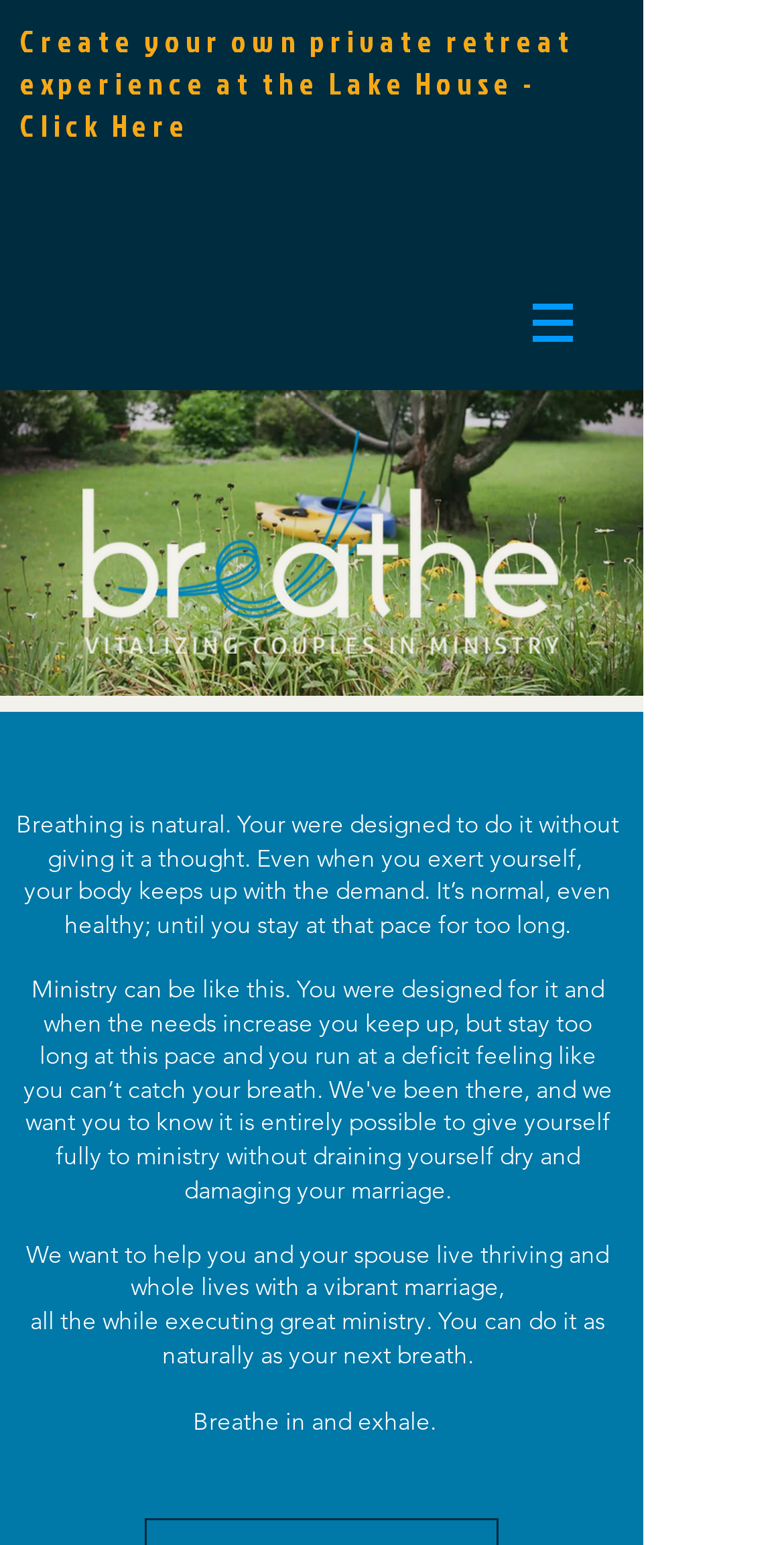Please give a succinct answer to the question in one word or phrase:
What is the purpose of the website?

To help with ministry and marriage